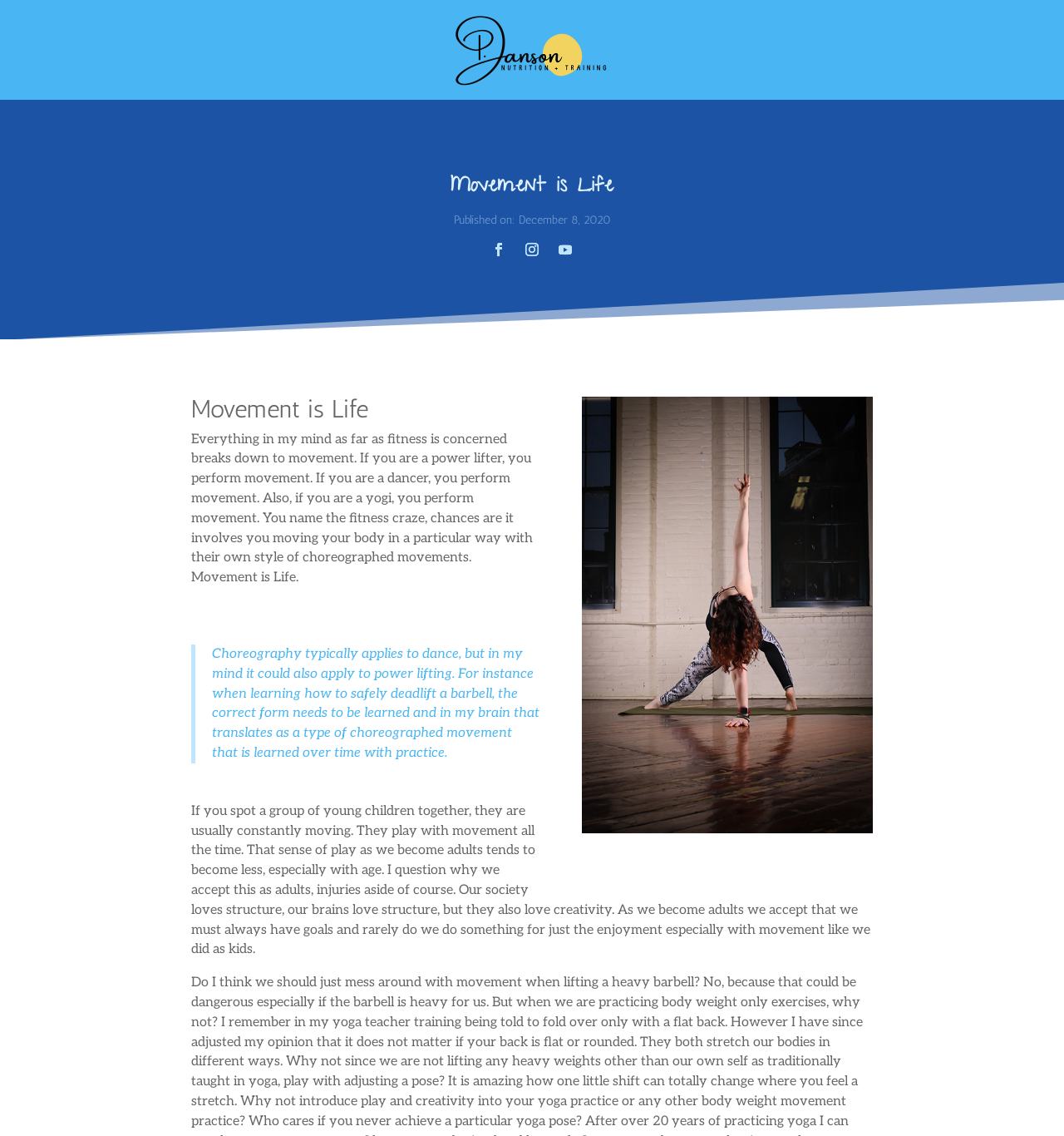What is the main topic of the webpage?
Using the image, give a concise answer in the form of a single word or short phrase.

Importance of movement